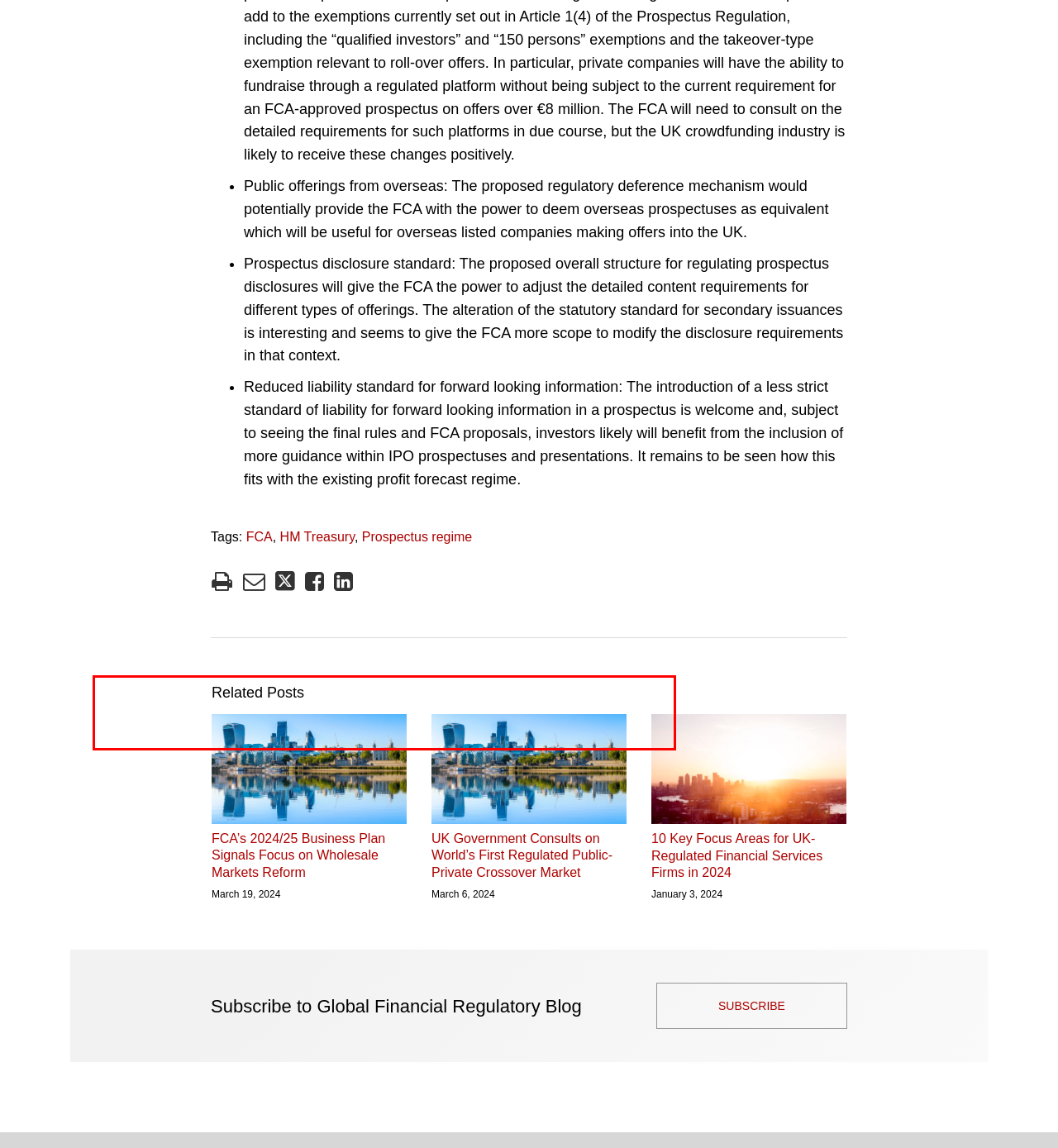Please analyze the provided webpage screenshot and perform OCR to extract the text content from the red rectangle bounding box.

Latham & Watkins operates worldwide as a limited liability partnership organized under the laws of the State of Delaware (USA) with affiliated limited liability partnerships conducting the practice in France, Italy, Singapore, and the United Kingdom and as an affiliated partnership conducting the practices in Hong Kong and Japan. Latham & Watkins operates in South Korea as a Foreign Legal Consultant Office. Latham & Watkins works in cooperation with the Law Firm of Salman M. Al-Sudairi, a limited liability company, in the Kingdom of Saudi Arabia.